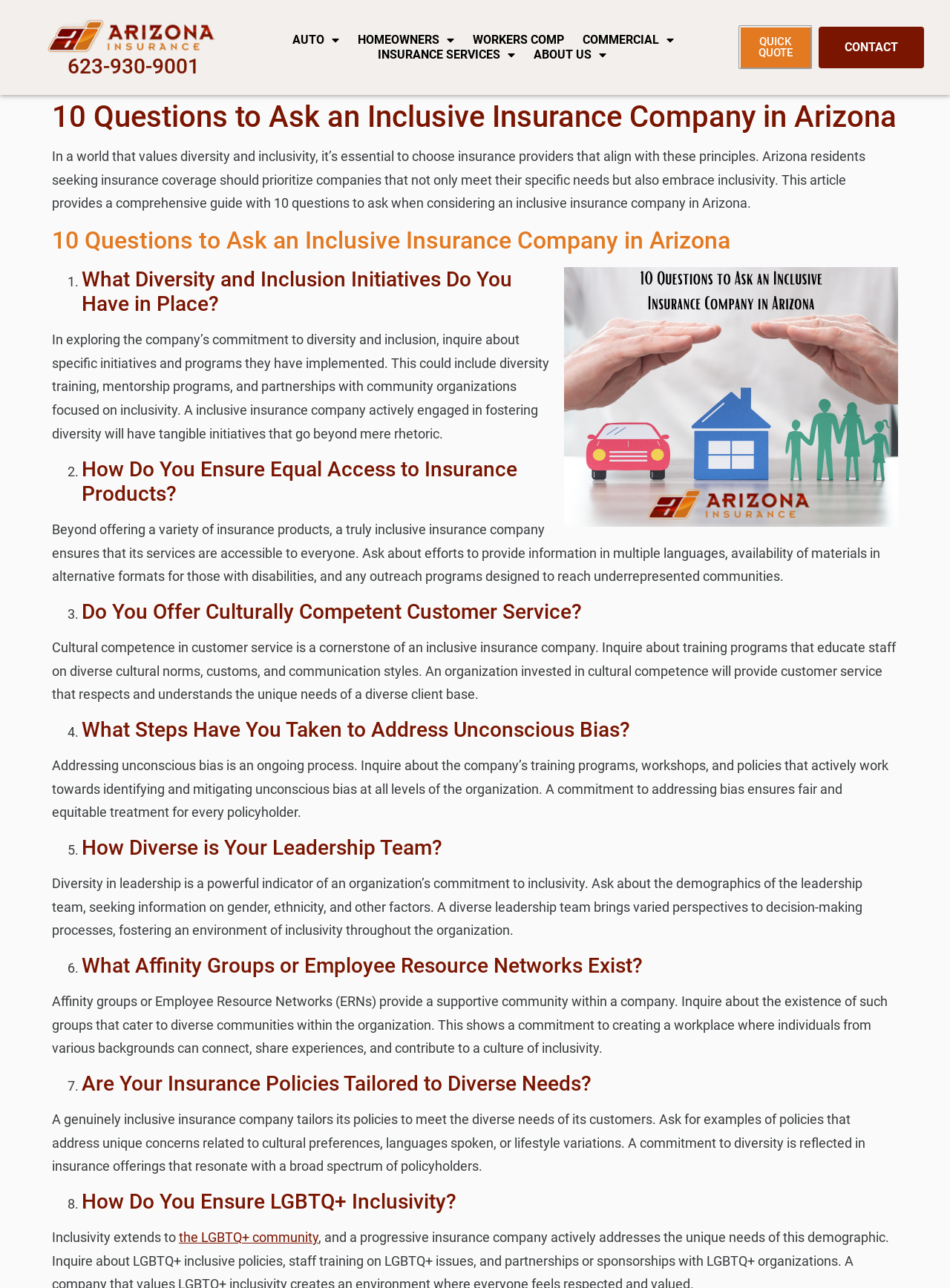Use the information in the screenshot to answer the question comprehensively: What is the topic of the article on the webpage?

I read the static text element with the text 'This article provides a comprehensive guide with 10 questions to ask when considering an inclusive insurance company in Arizona.' and understood that the topic of the article is about inclusive insurance companies in Arizona.